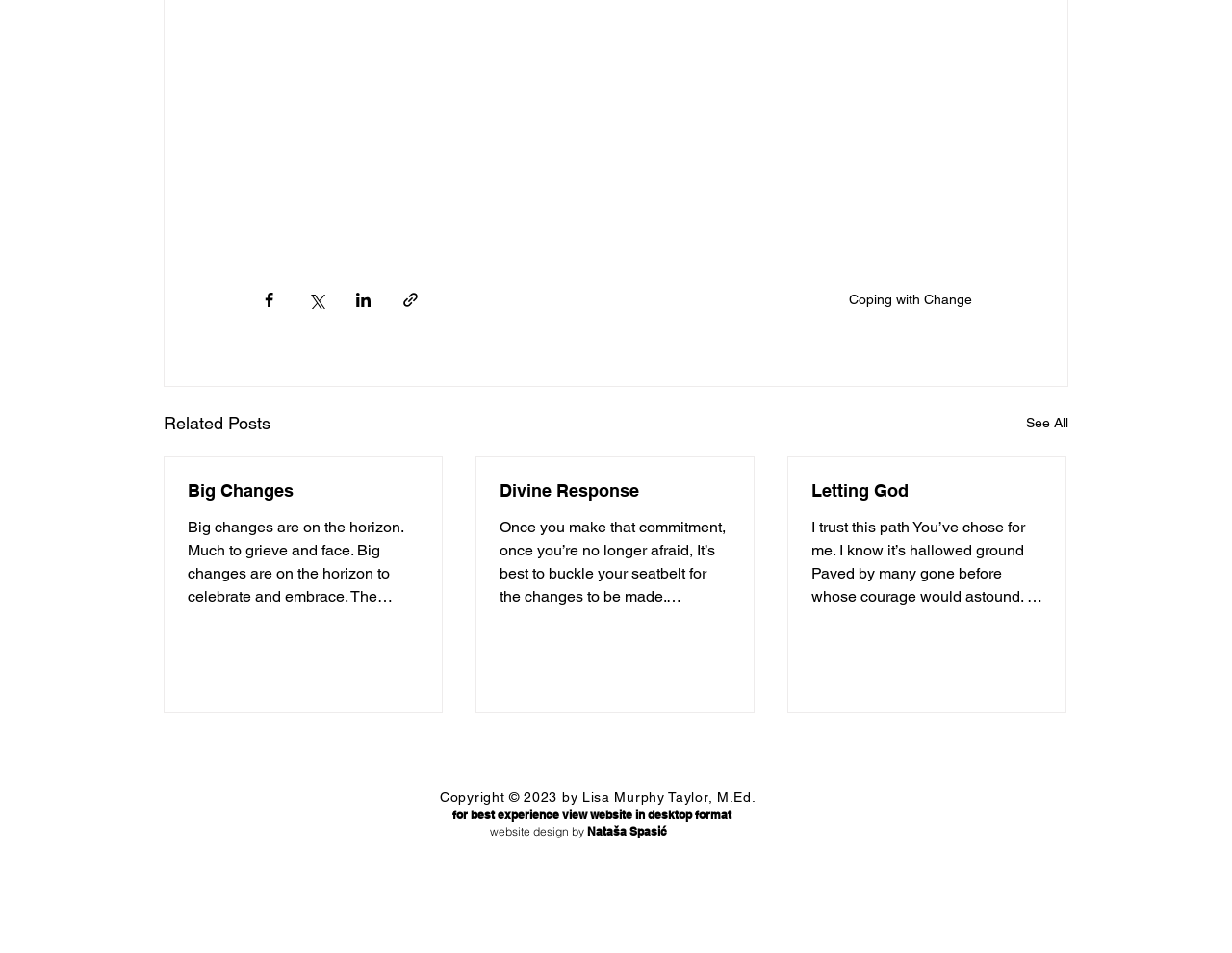Please identify the bounding box coordinates of the area that needs to be clicked to follow this instruction: "Read 'Coping with Change'".

[0.689, 0.306, 0.789, 0.322]